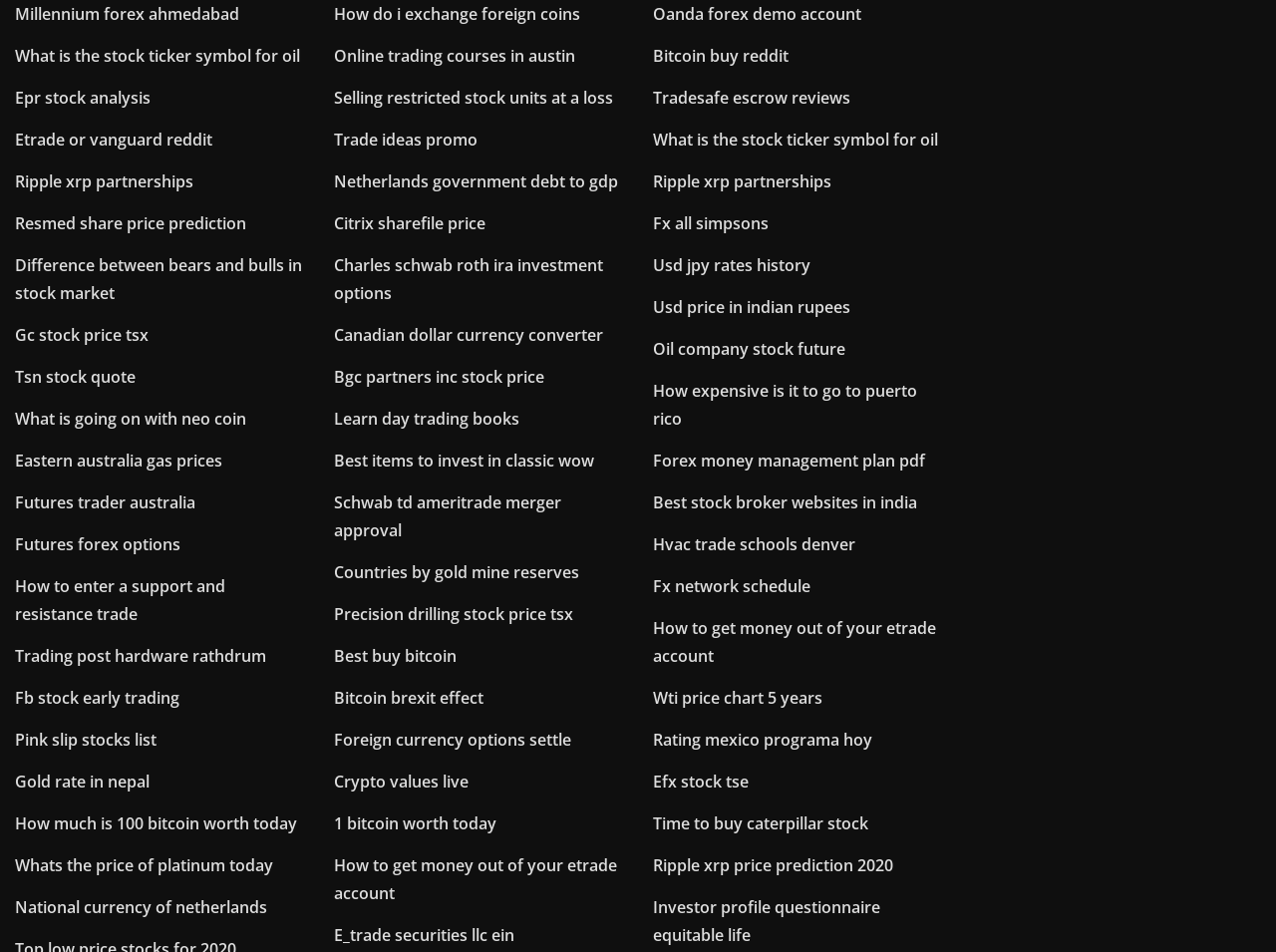What is the topic of the webpage?
Please respond to the question with as much detail as possible.

Based on the links provided on the webpage, it appears that the topic of the webpage is related to finance and trading, including stocks, forex, and cryptocurrencies.